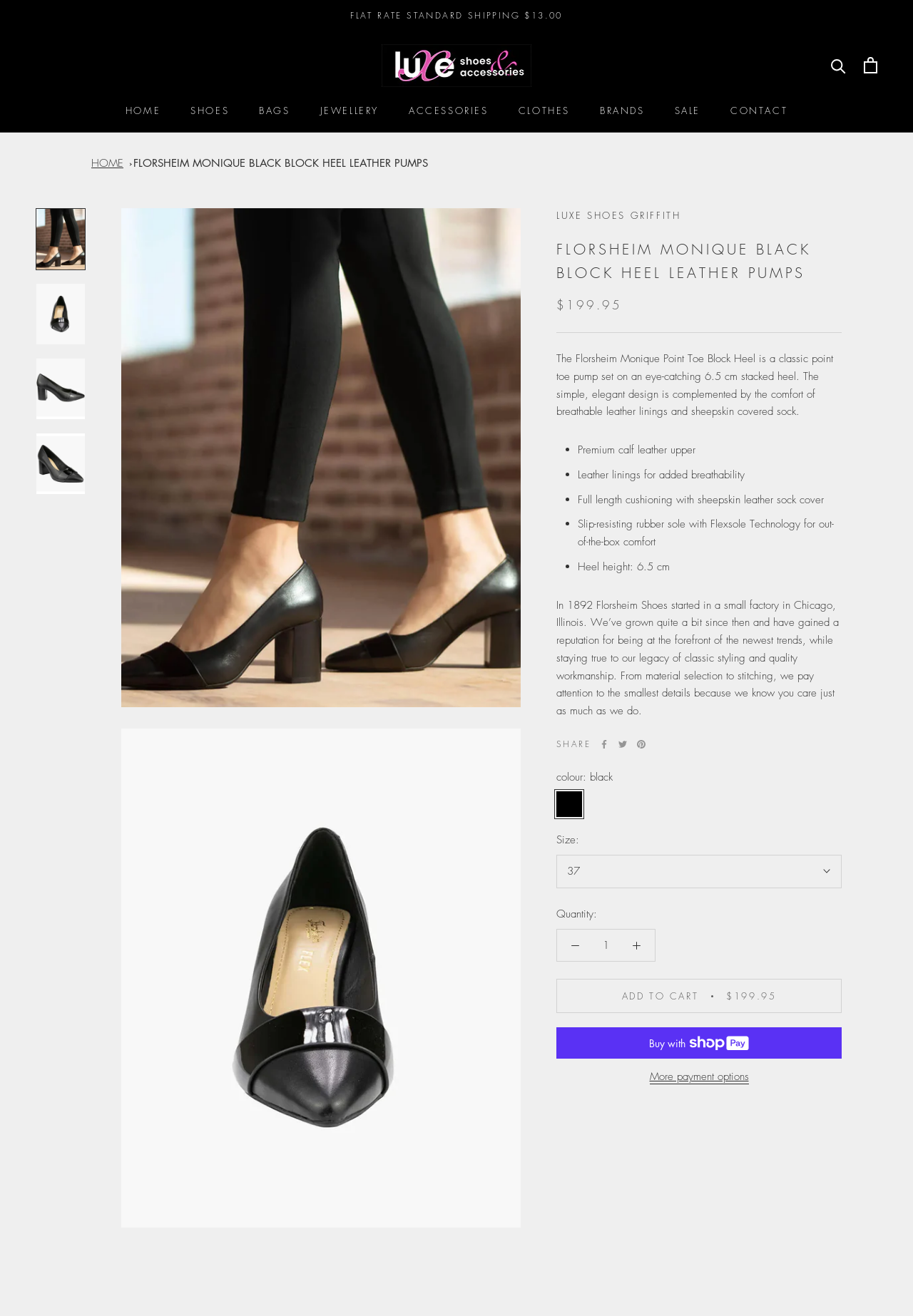What is the price of the shoe?
Please provide a single word or phrase as your answer based on the screenshot.

$199.95